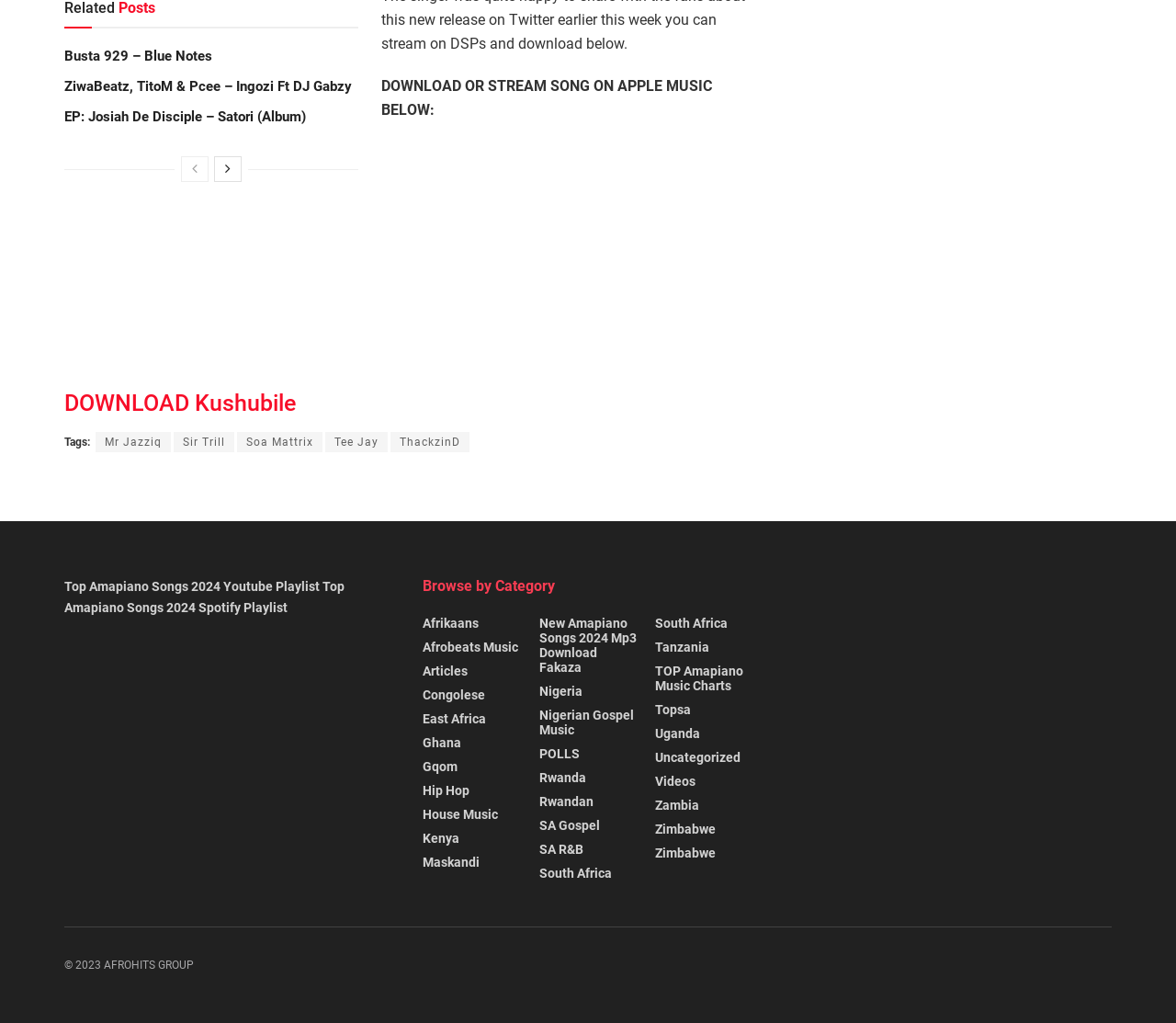Please find the bounding box for the UI element described by: "Nigerian Gospel Music".

[0.458, 0.691, 0.542, 0.72]